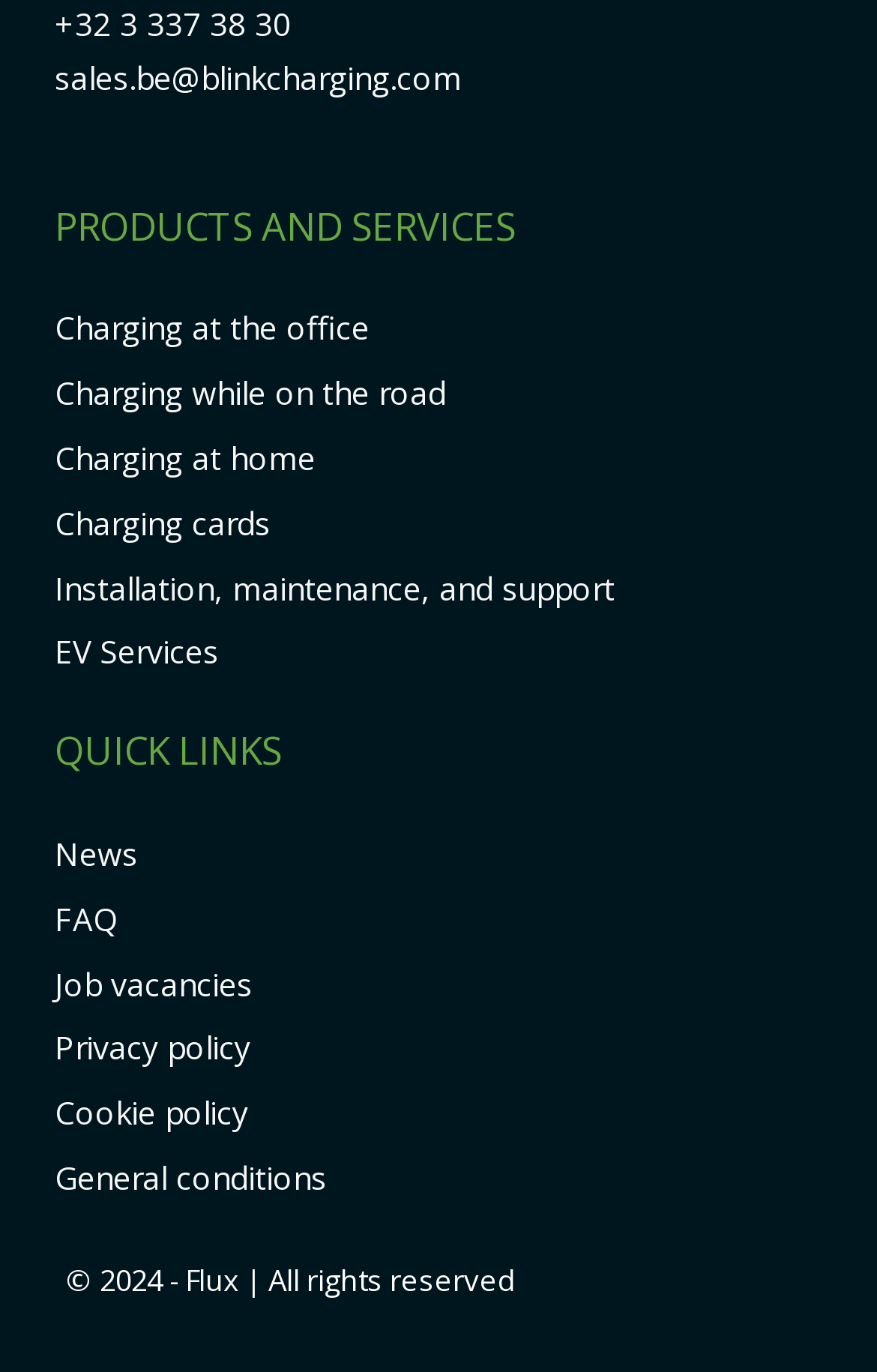How many static text elements are at the bottom of the page?
Could you answer the question with a detailed and thorough explanation?

I examined the bottom of the page and found two static text elements, which are '© 2024 -' and '| All rights reserved'.